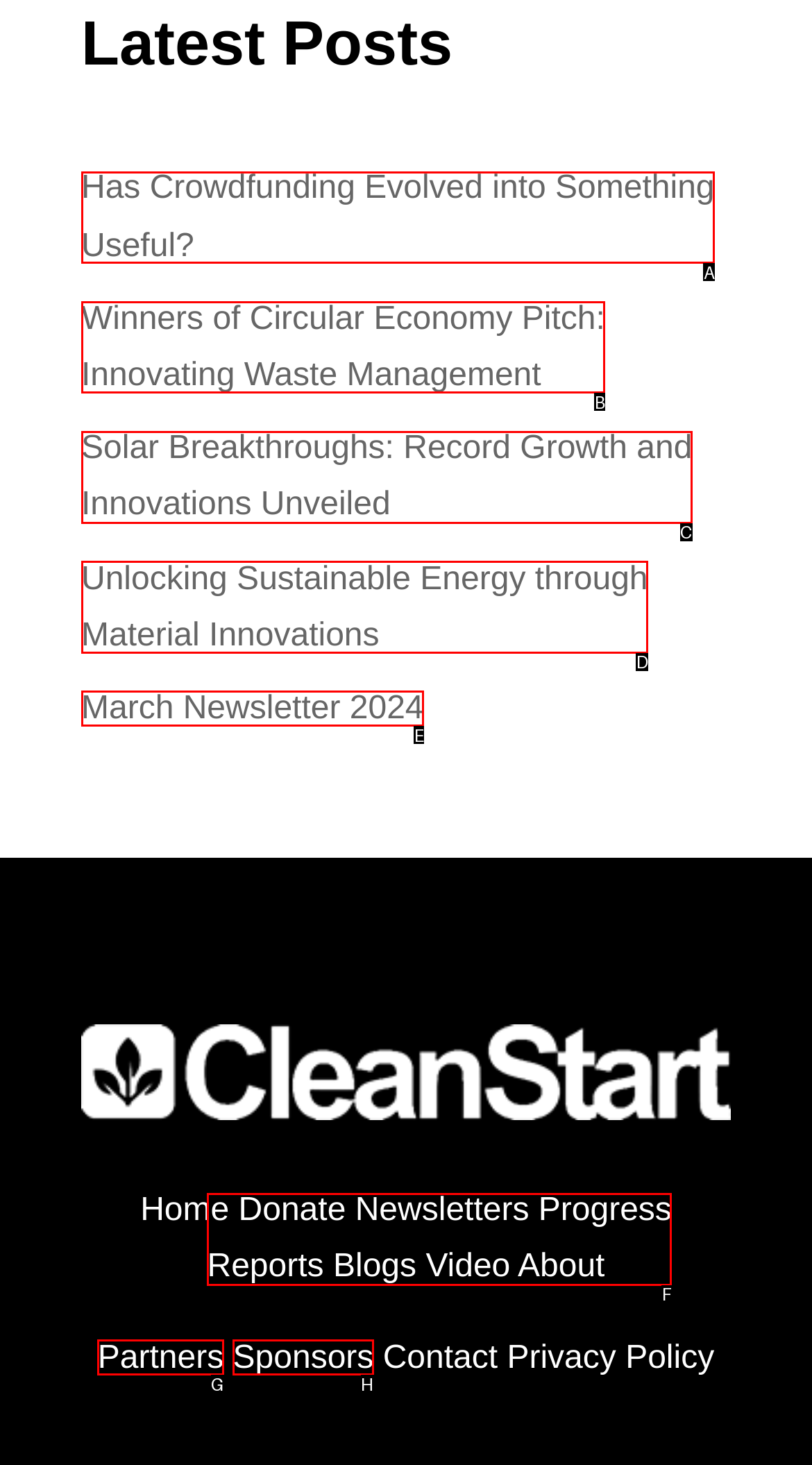Select the option that matches the description: Progress Reports. Answer with the letter of the correct option directly.

F